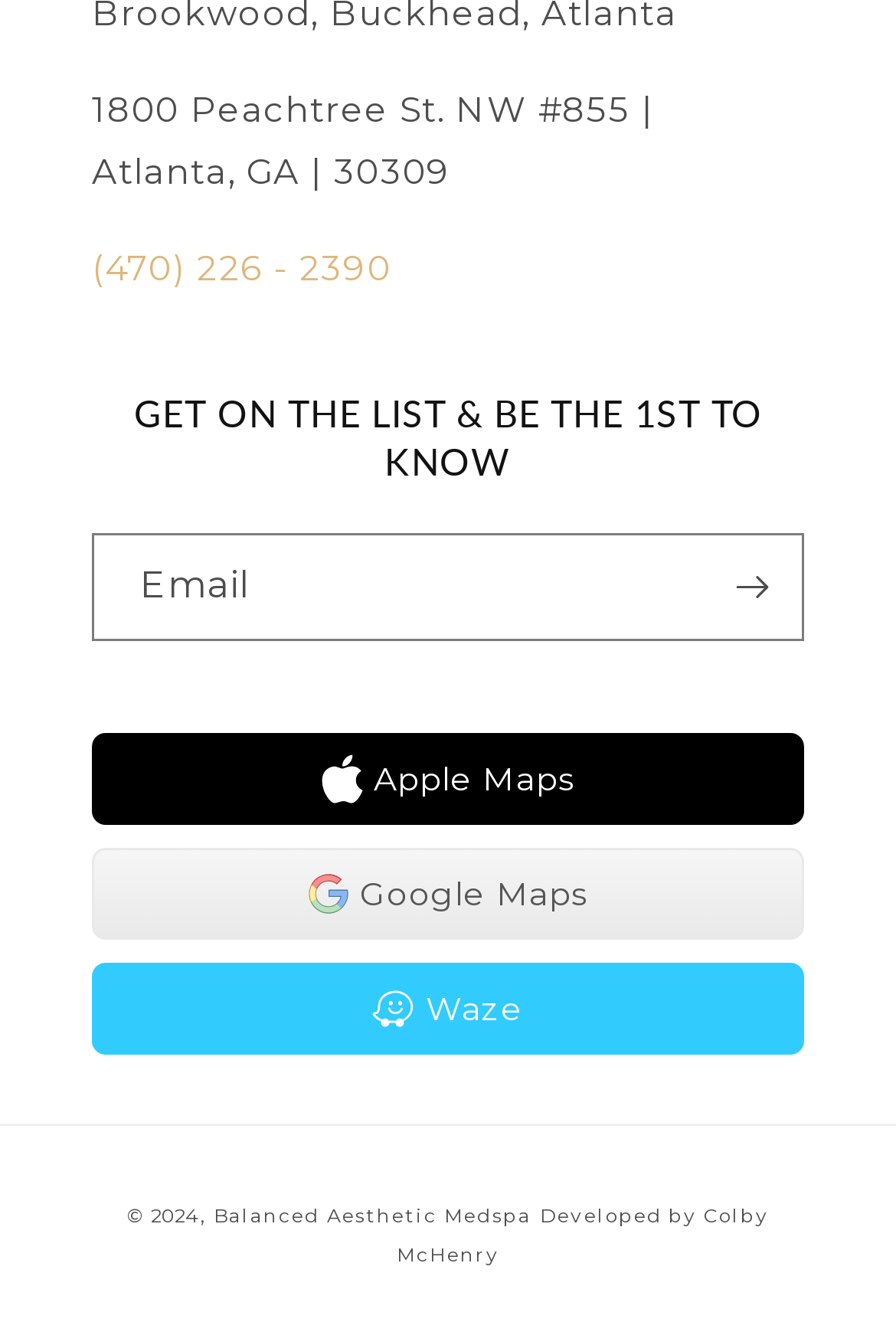Please determine the bounding box coordinates of the section I need to click to accomplish this instruction: "Open Apple Maps".

[0.103, 0.549, 0.897, 0.618]